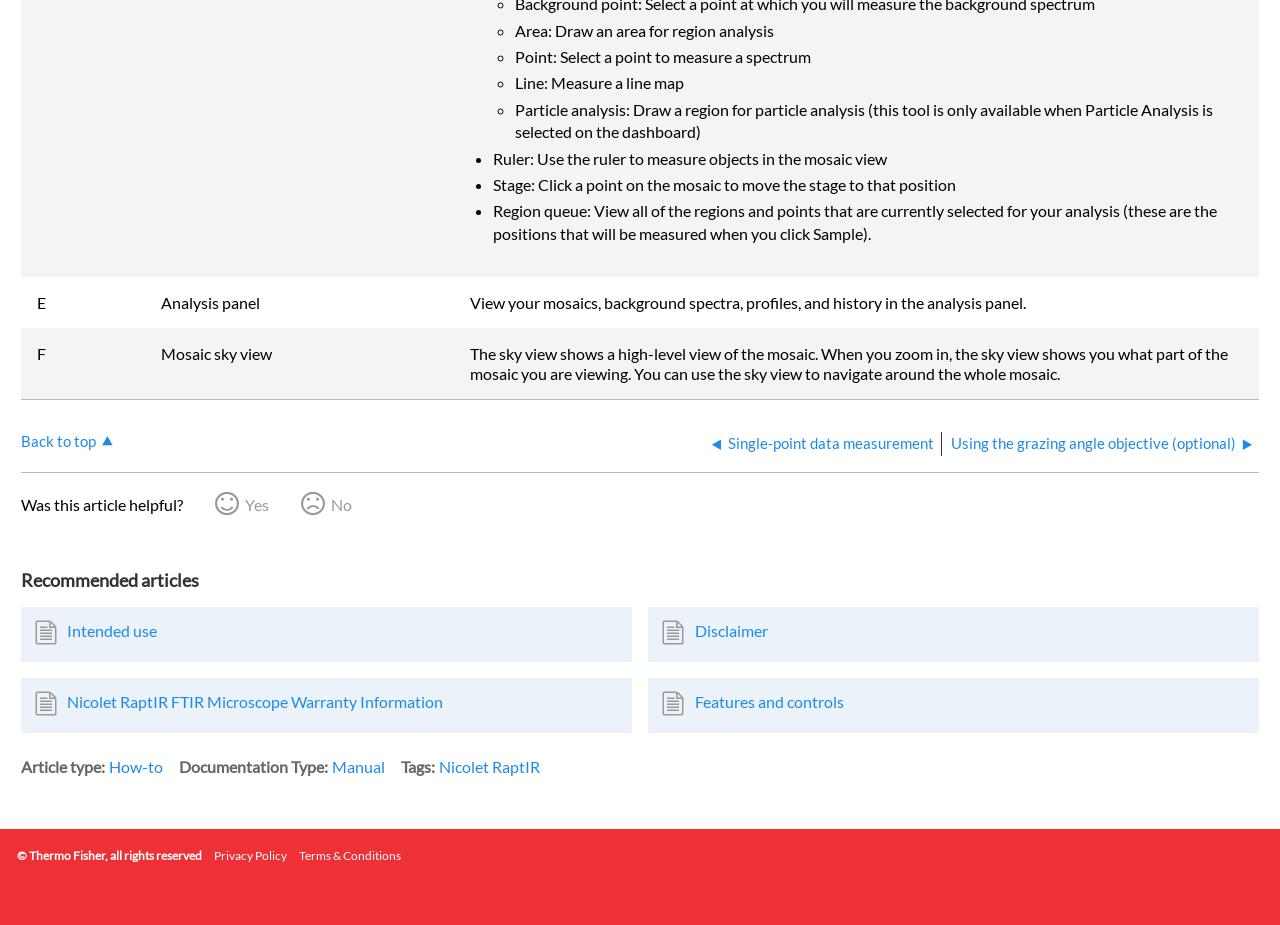Determine the bounding box coordinates of the element's region needed to click to follow the instruction: "View all of the regions and points that are currently selected for your analysis". Provide these coordinates as four float numbers between 0 and 1, formatted as [left, top, right, bottom].

[0.385, 0.218, 0.95, 0.262]